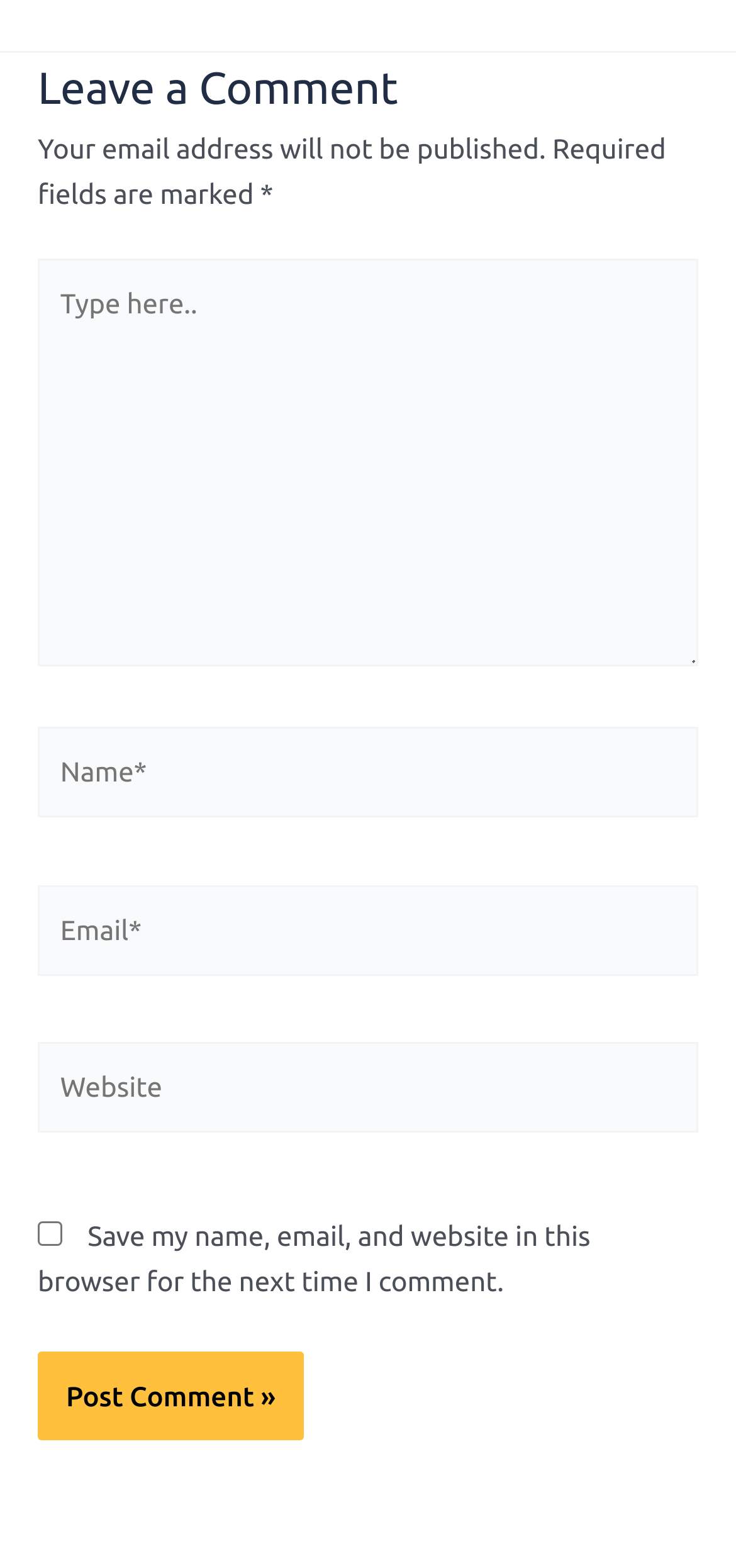Is the 'Website' textbox required?
Carefully analyze the image and provide a detailed answer to the question.

The 'Website' textbox is not required as it does not have an asterisk (*) symbol next to its label, unlike the 'Name*' and 'Email*' textboxes which are required.